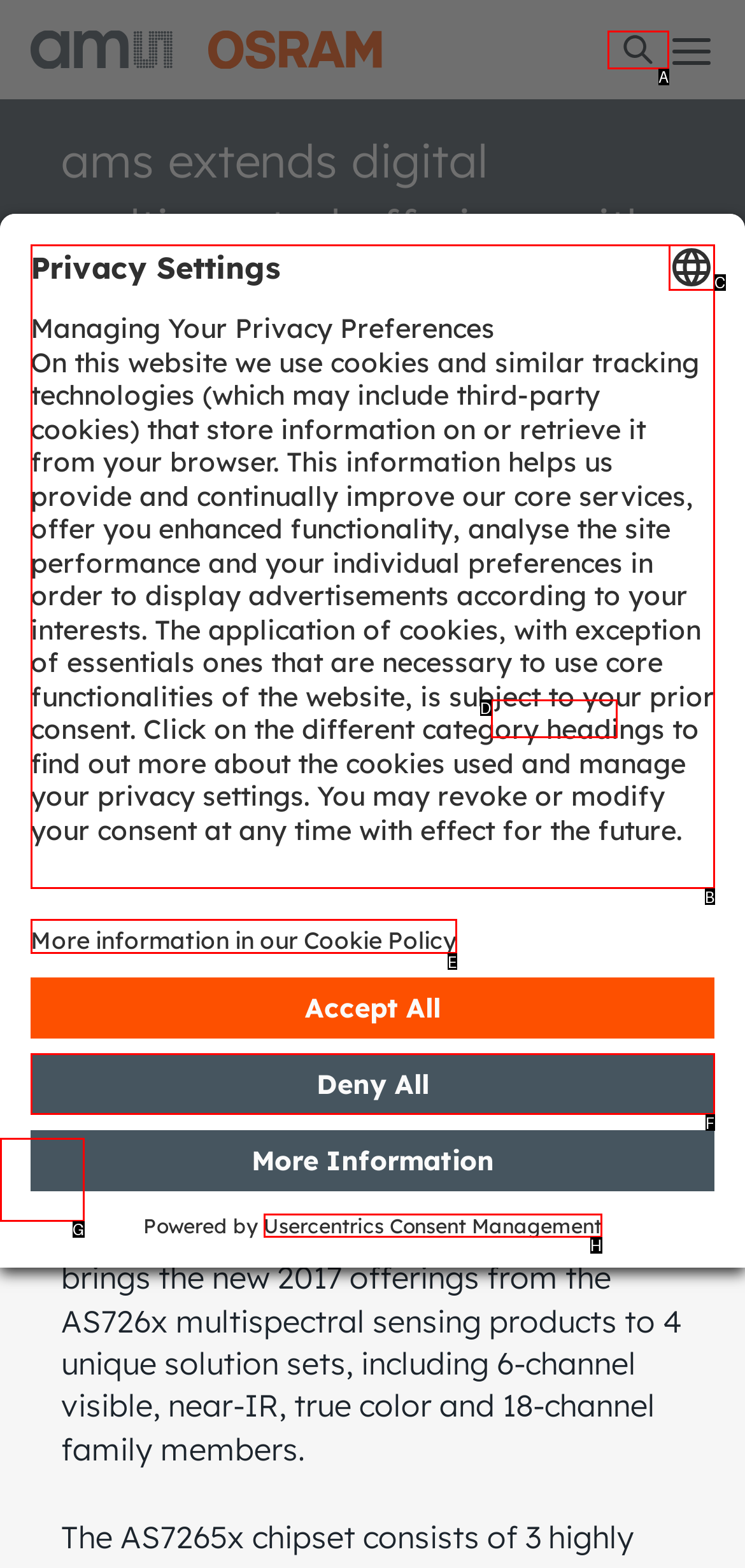Point out the correct UI element to click to carry out this instruction: Open Privacy Settings
Answer with the letter of the chosen option from the provided choices directly.

G